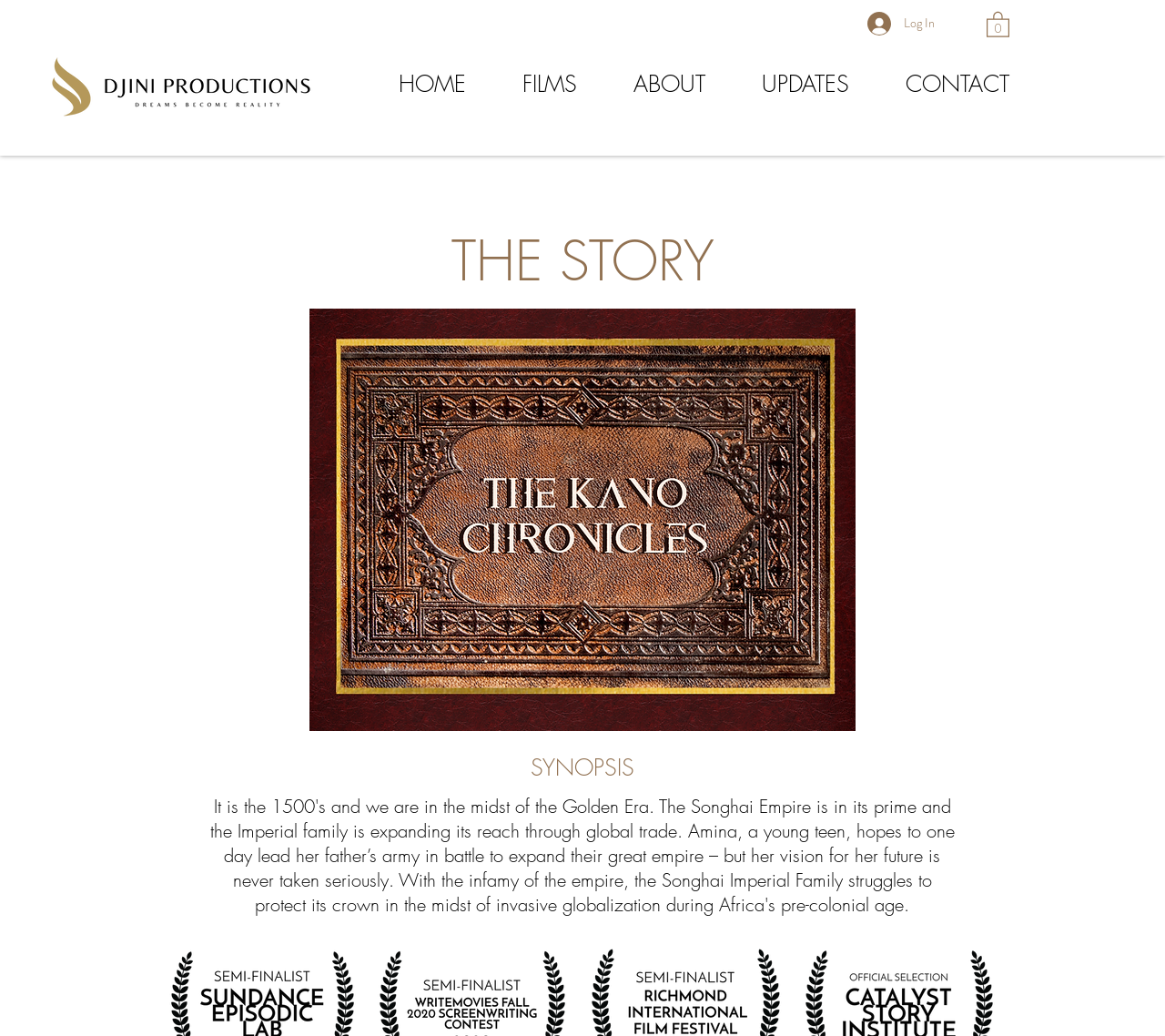Please identify the bounding box coordinates of the element's region that should be clicked to execute the following instruction: "read the story". The bounding box coordinates must be four float numbers between 0 and 1, i.e., [left, top, right, bottom].

[0.12, 0.217, 0.88, 0.286]